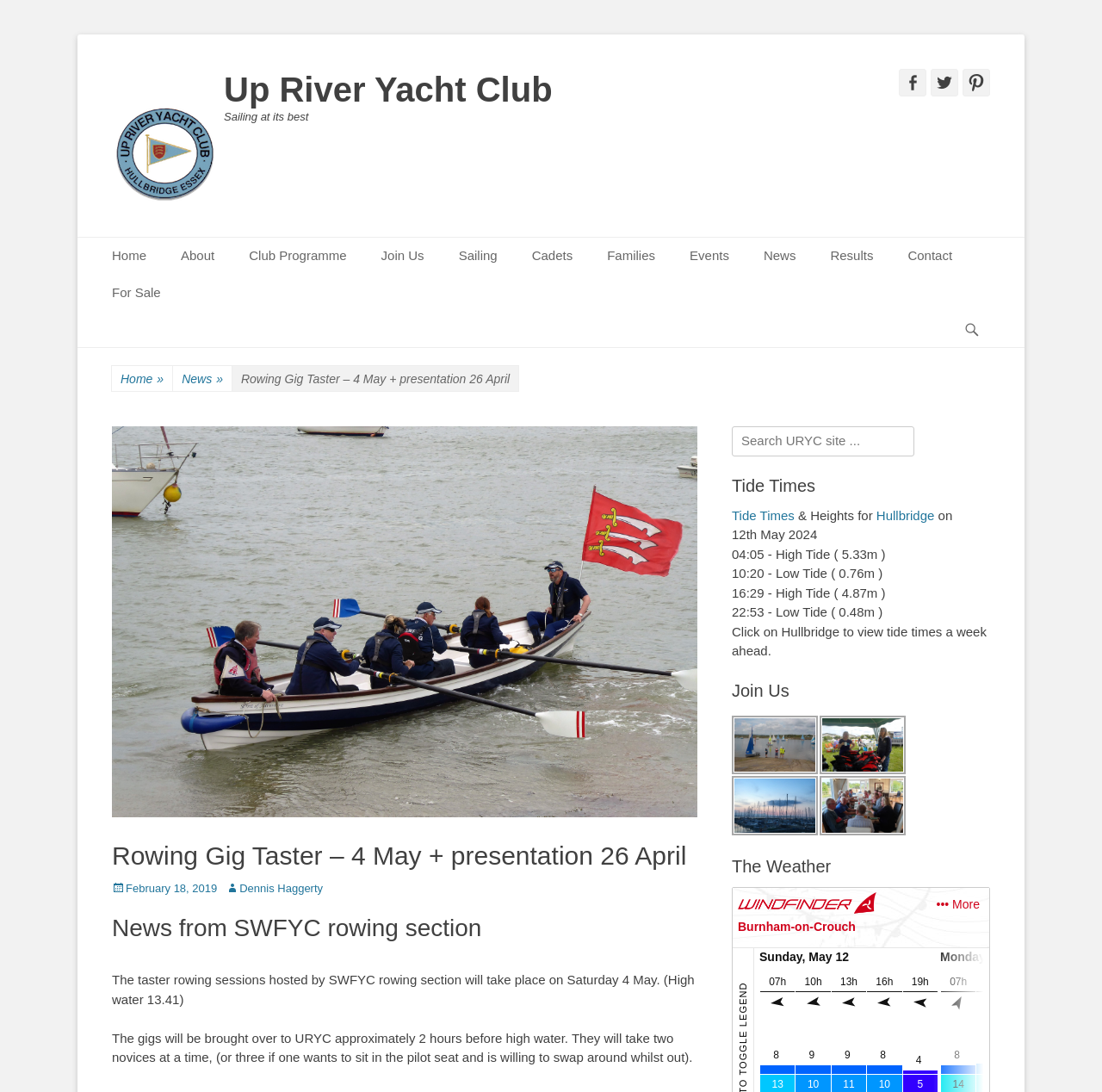Please specify the bounding box coordinates of the area that should be clicked to accomplish the following instruction: "Open the chat". The coordinates should consist of four float numbers between 0 and 1, i.e., [left, top, right, bottom].

None